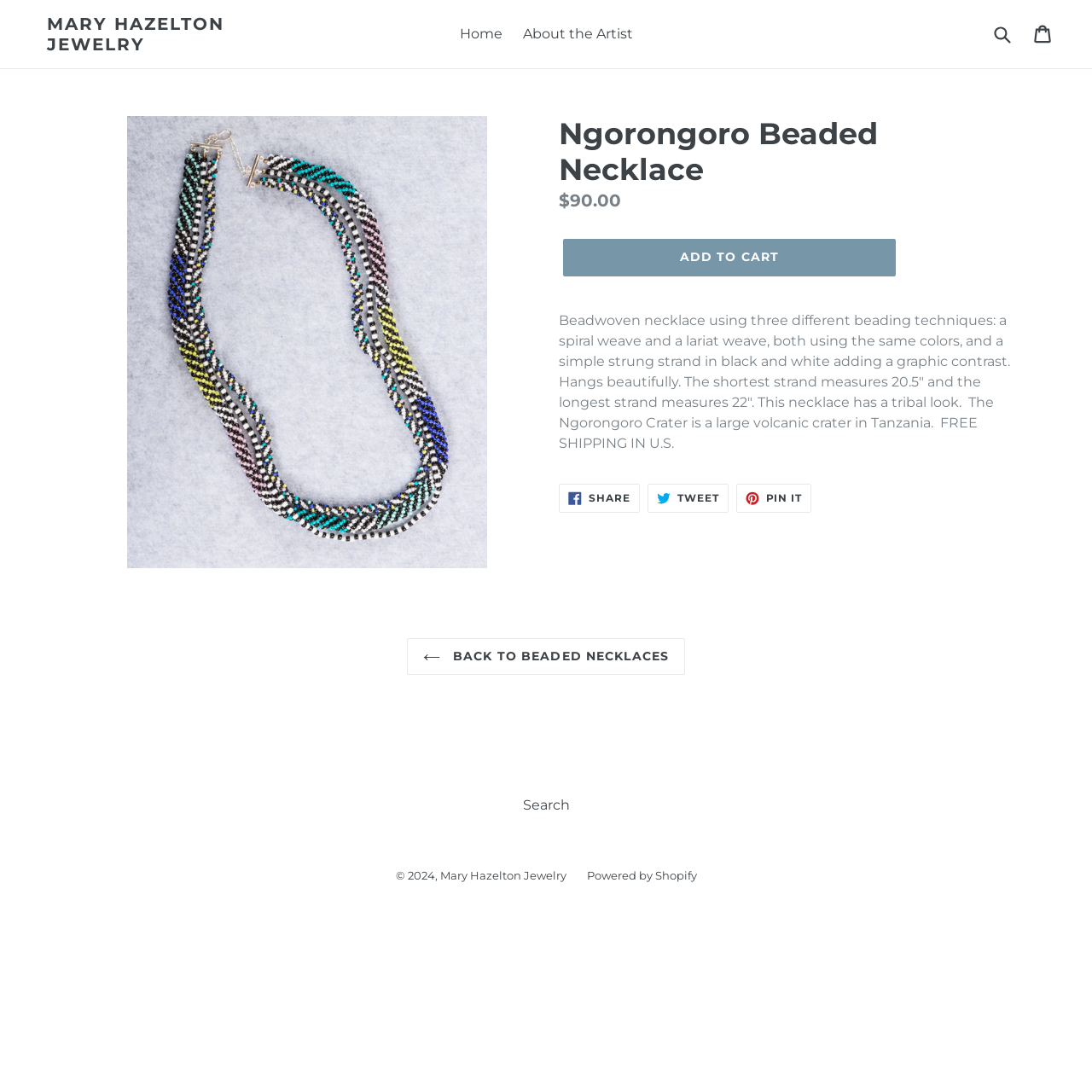Please find the bounding box coordinates for the clickable element needed to perform this instruction: "Add to cart".

[0.516, 0.219, 0.82, 0.253]